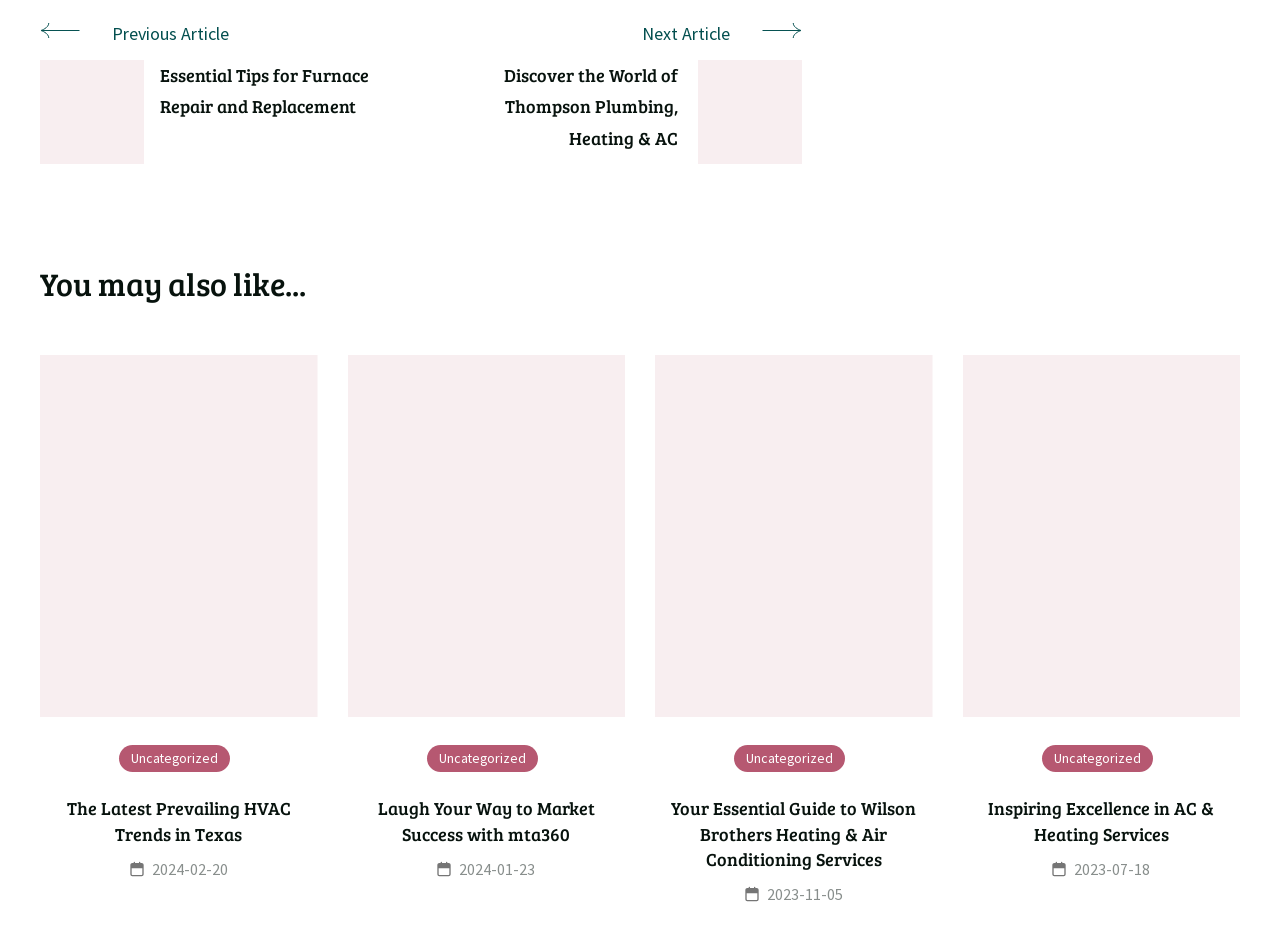Specify the bounding box coordinates of the area that needs to be clicked to achieve the following instruction: "Enter a comment".

None